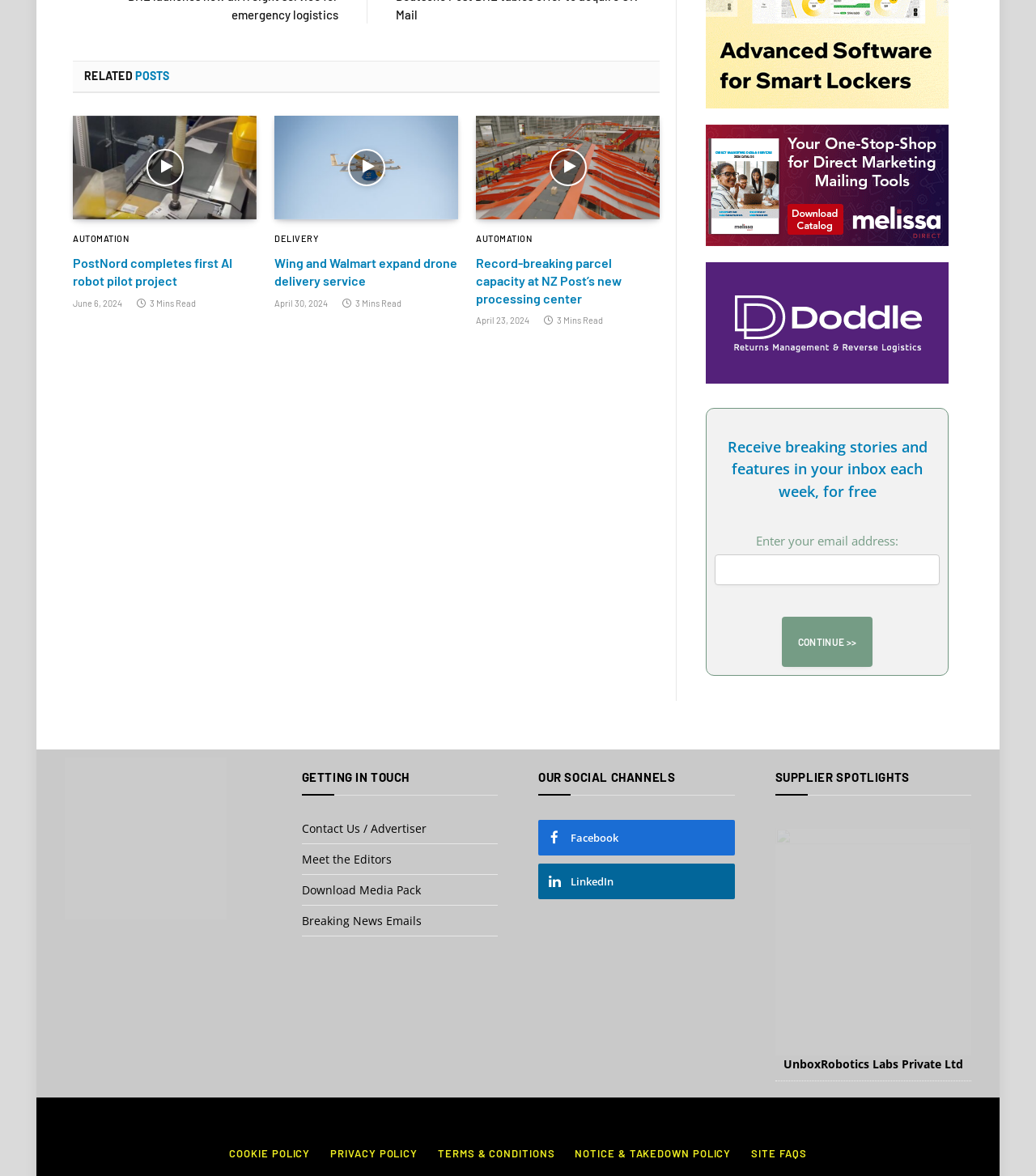Please indicate the bounding box coordinates of the element's region to be clicked to achieve the instruction: "Contact Us or Advertiser". Provide the coordinates as four float numbers between 0 and 1, i.e., [left, top, right, bottom].

[0.291, 0.698, 0.411, 0.711]